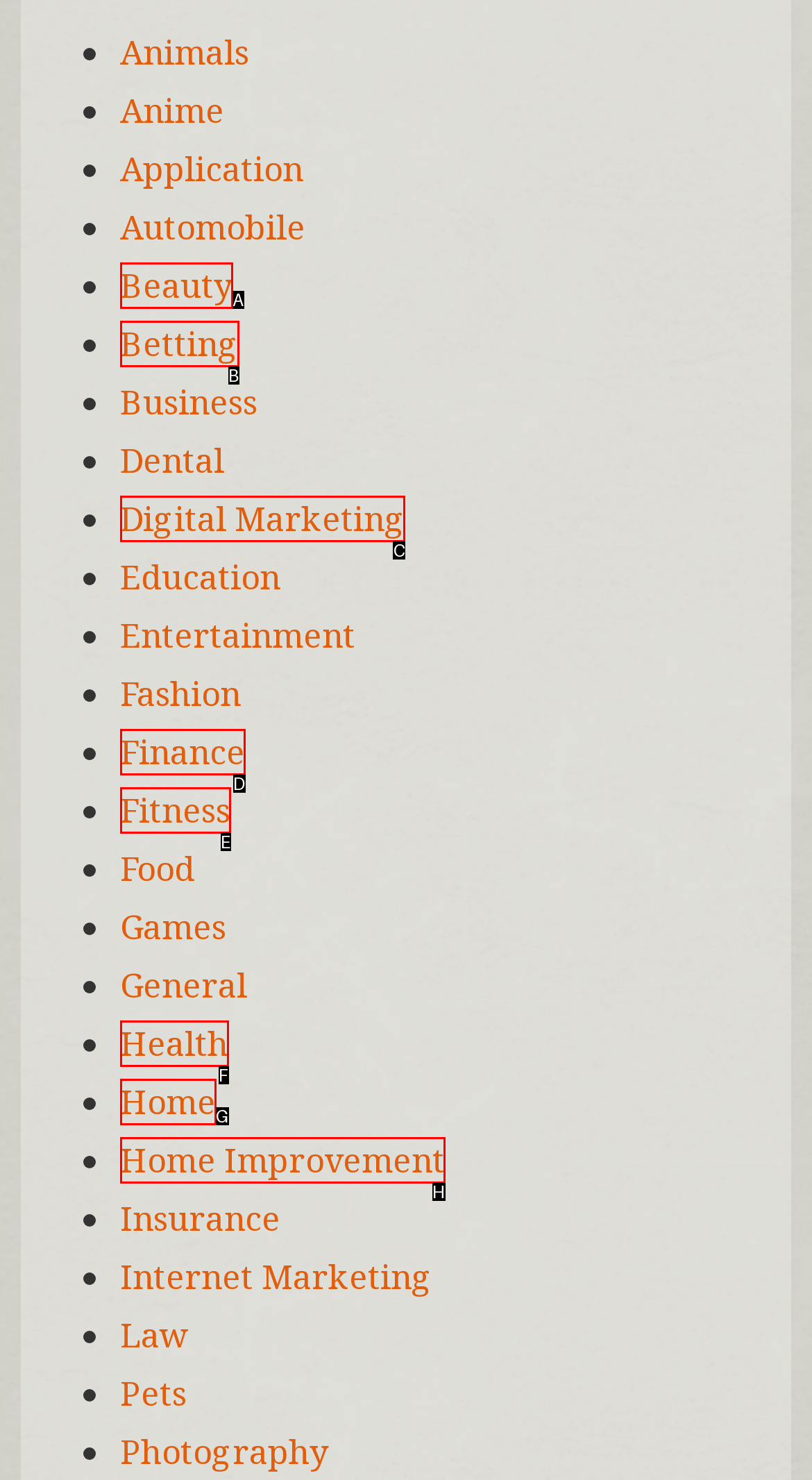Identify the appropriate lettered option to execute the following task: Explore the Digital Marketing category
Respond with the letter of the selected choice.

C